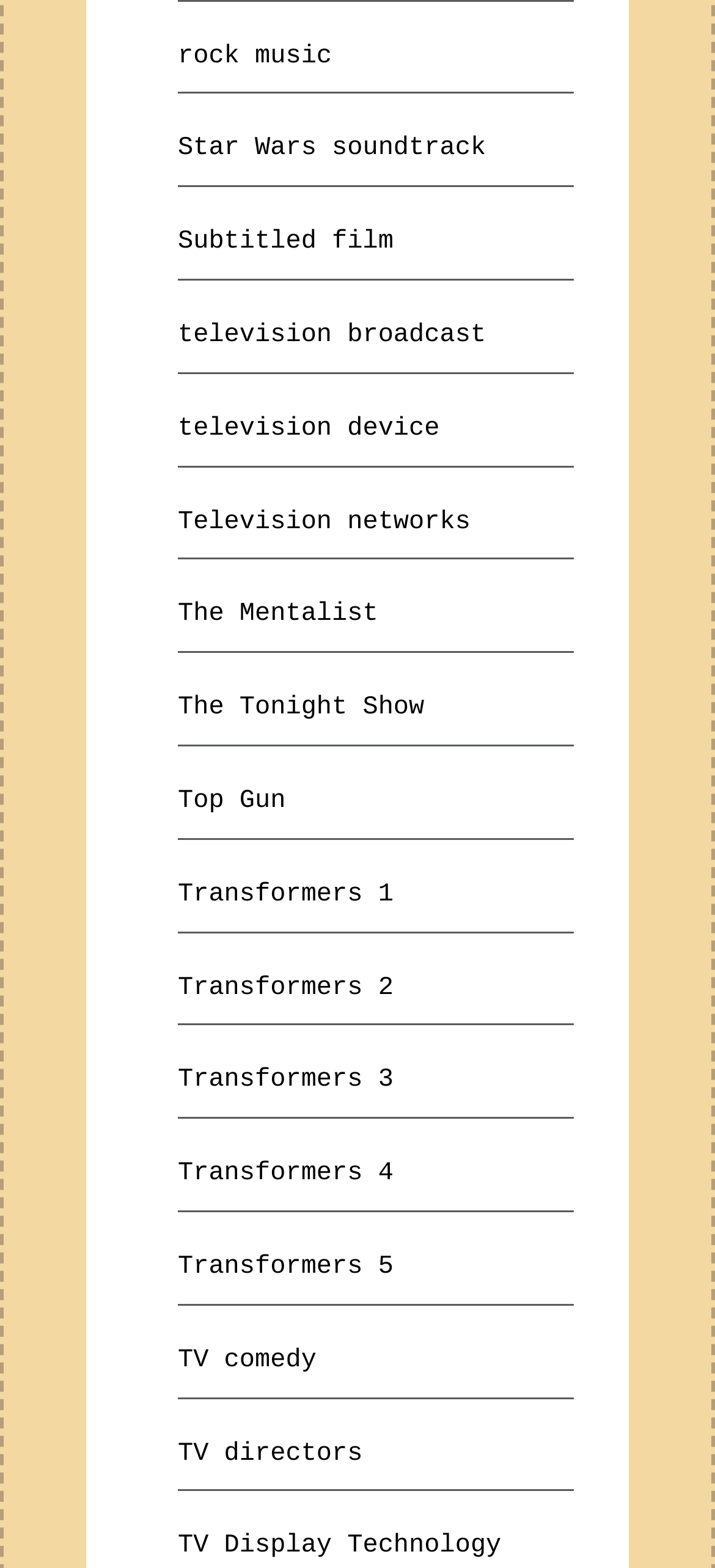Determine the bounding box coordinates for the element that should be clicked to follow this instruction: "explore Transformers 1". The coordinates should be given as four float numbers between 0 and 1, in the format [left, top, right, bottom].

[0.249, 0.561, 0.55, 0.58]